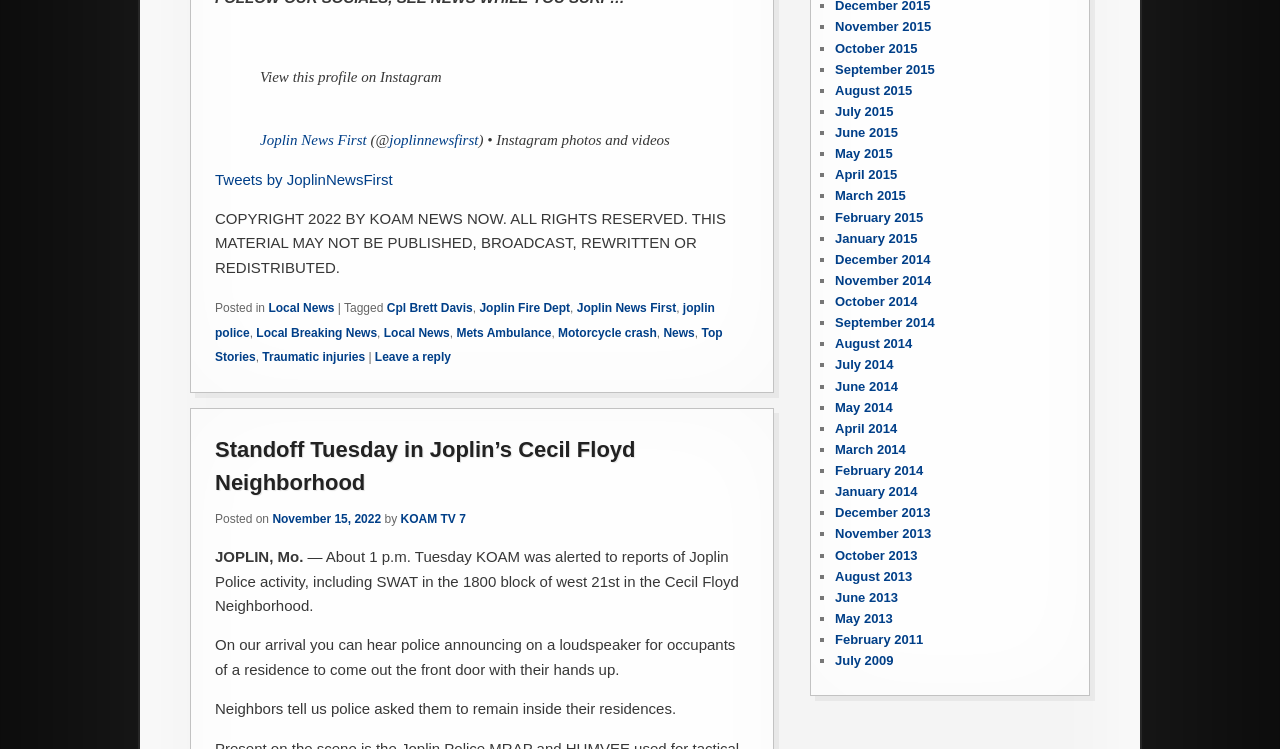What is the location of the standoff mentioned in the article? Analyze the screenshot and reply with just one word or a short phrase.

1800 block of west 21st